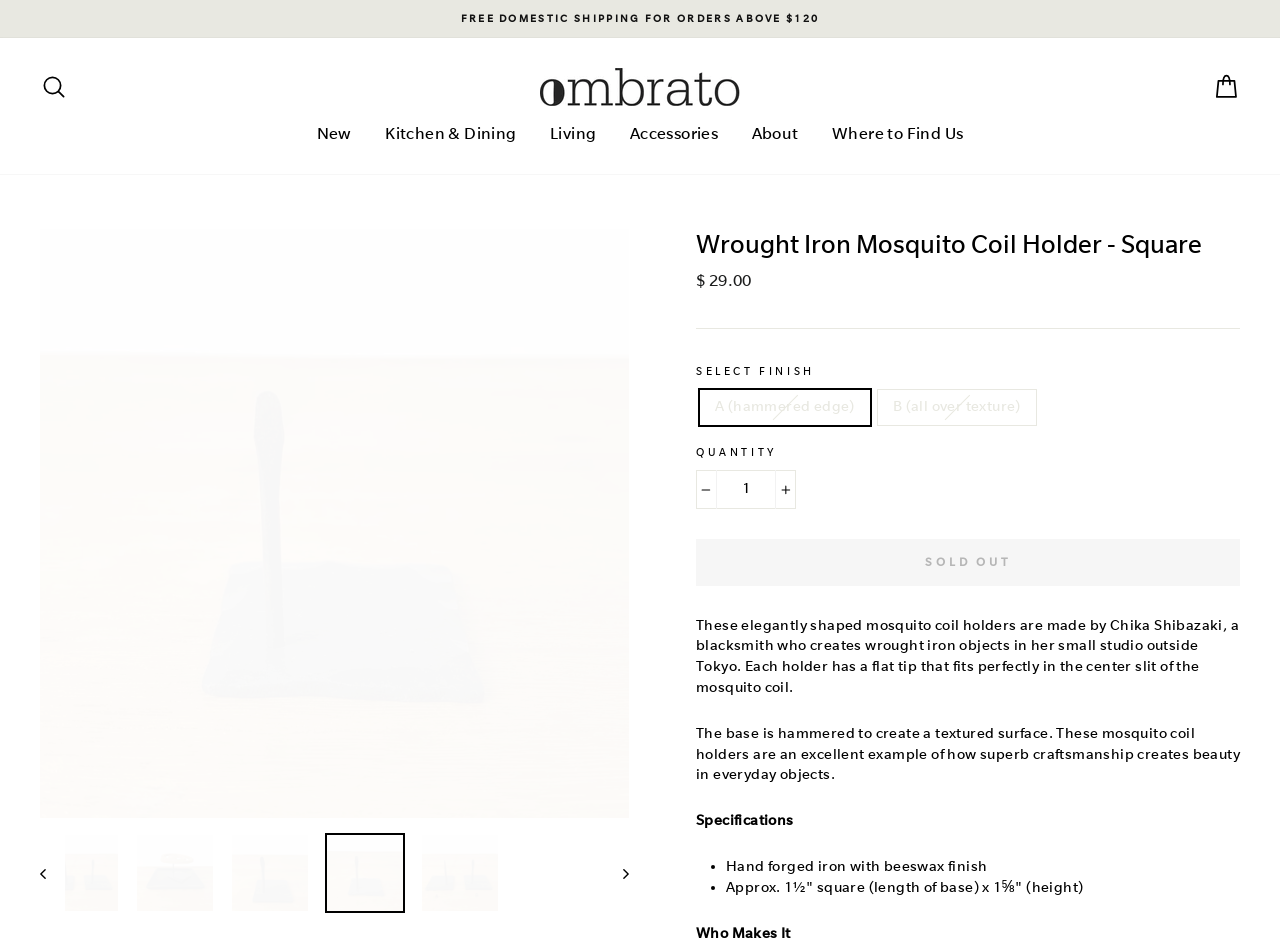What is the finish of the product?
Please provide a single word or phrase as the answer based on the screenshot.

Beeswax